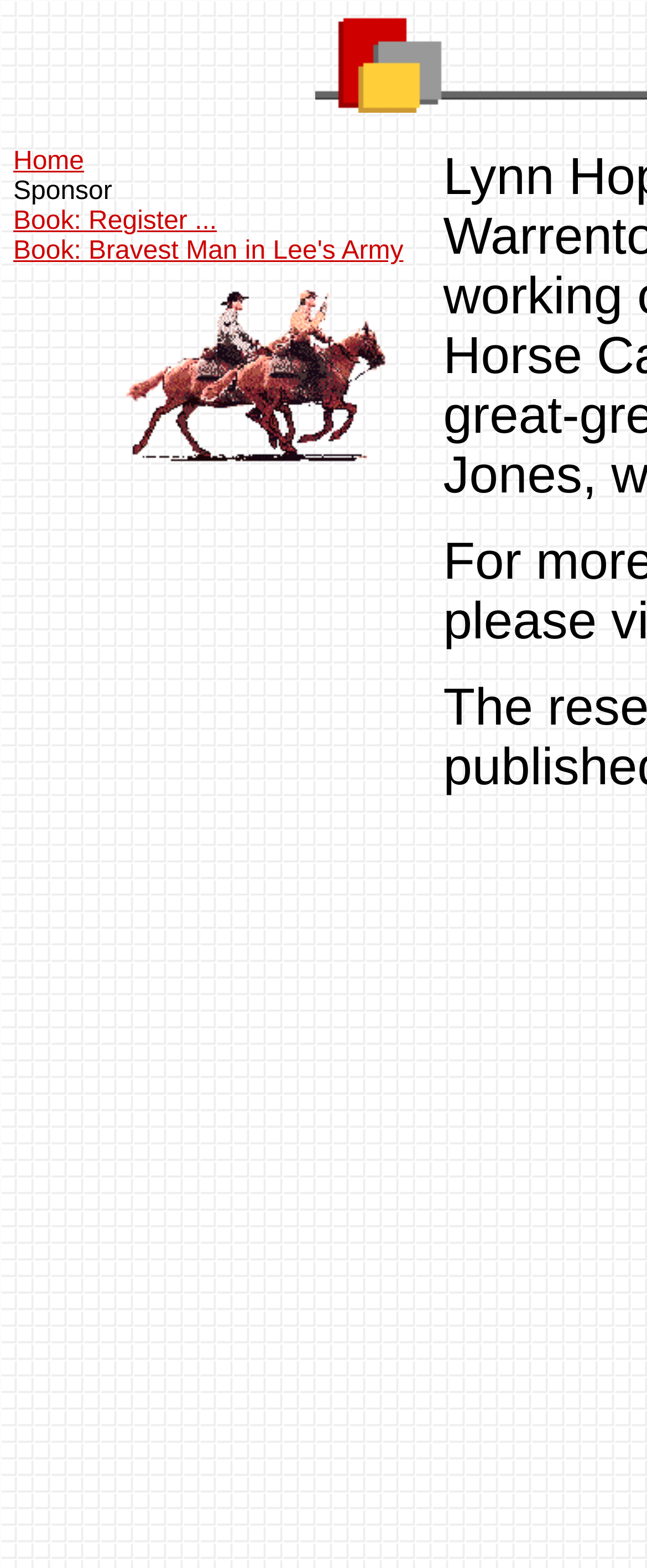Find the bounding box of the UI element described as: "Home". The bounding box coordinates should be given as four float values between 0 and 1, i.e., [left, top, right, bottom].

[0.021, 0.095, 0.13, 0.113]